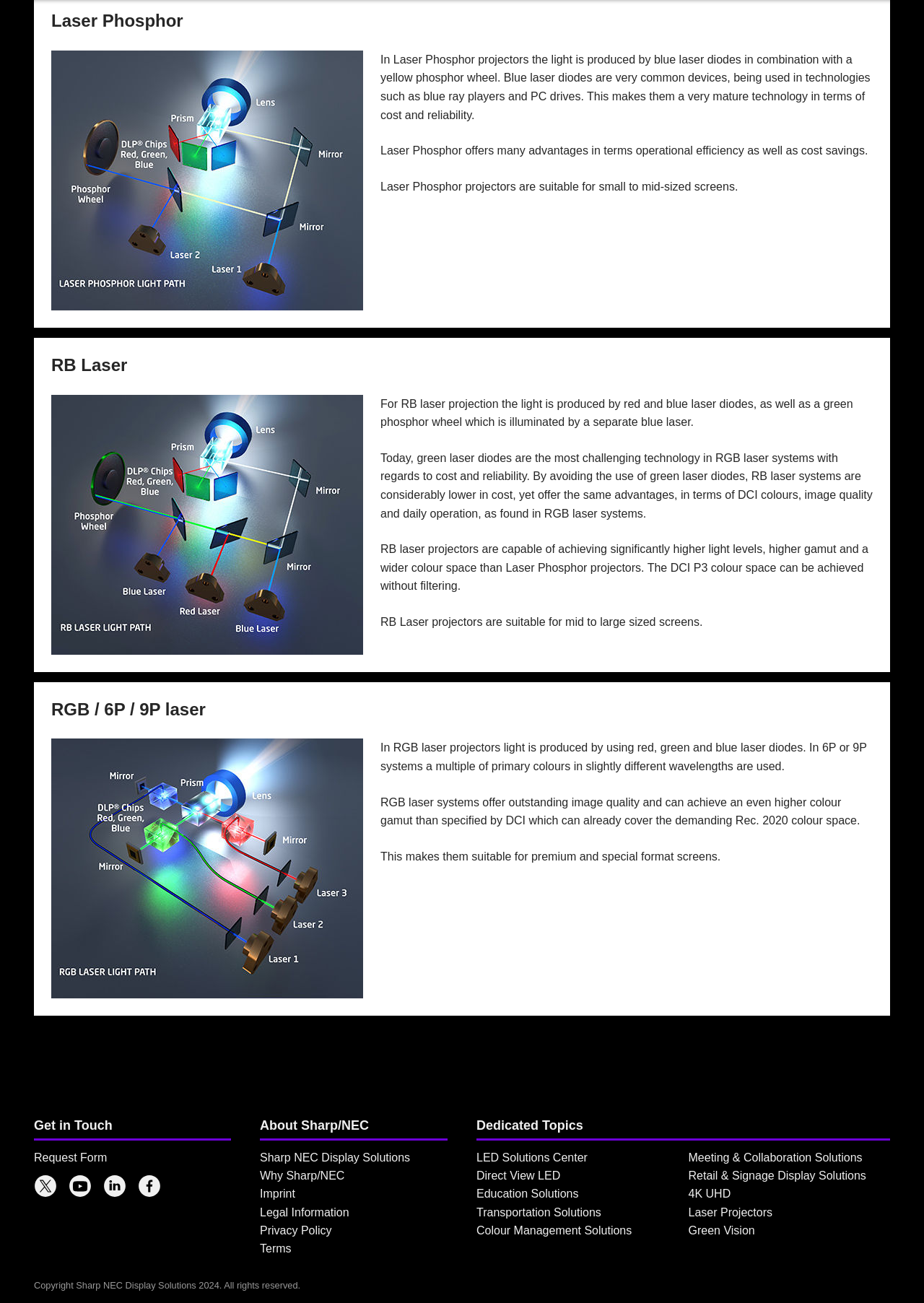Provide the bounding box coordinates for the UI element that is described by this text: "Retail & Signage Display Solutions". The coordinates should be in the form of four float numbers between 0 and 1: [left, top, right, bottom].

[0.745, 0.898, 0.937, 0.907]